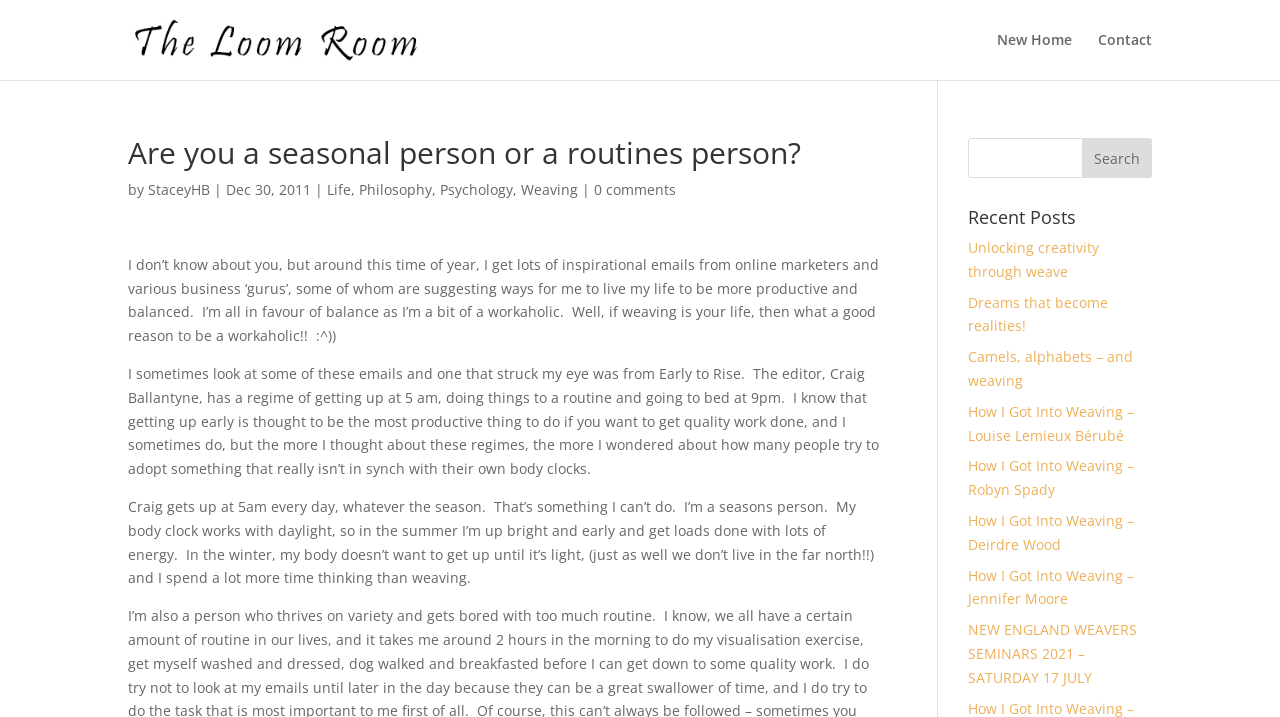Find the bounding box coordinates corresponding to the UI element with the description: "alt="The Loom Room"". The coordinates should be formatted as [left, top, right, bottom], with values as floats between 0 and 1.

[0.103, 0.04, 0.332, 0.067]